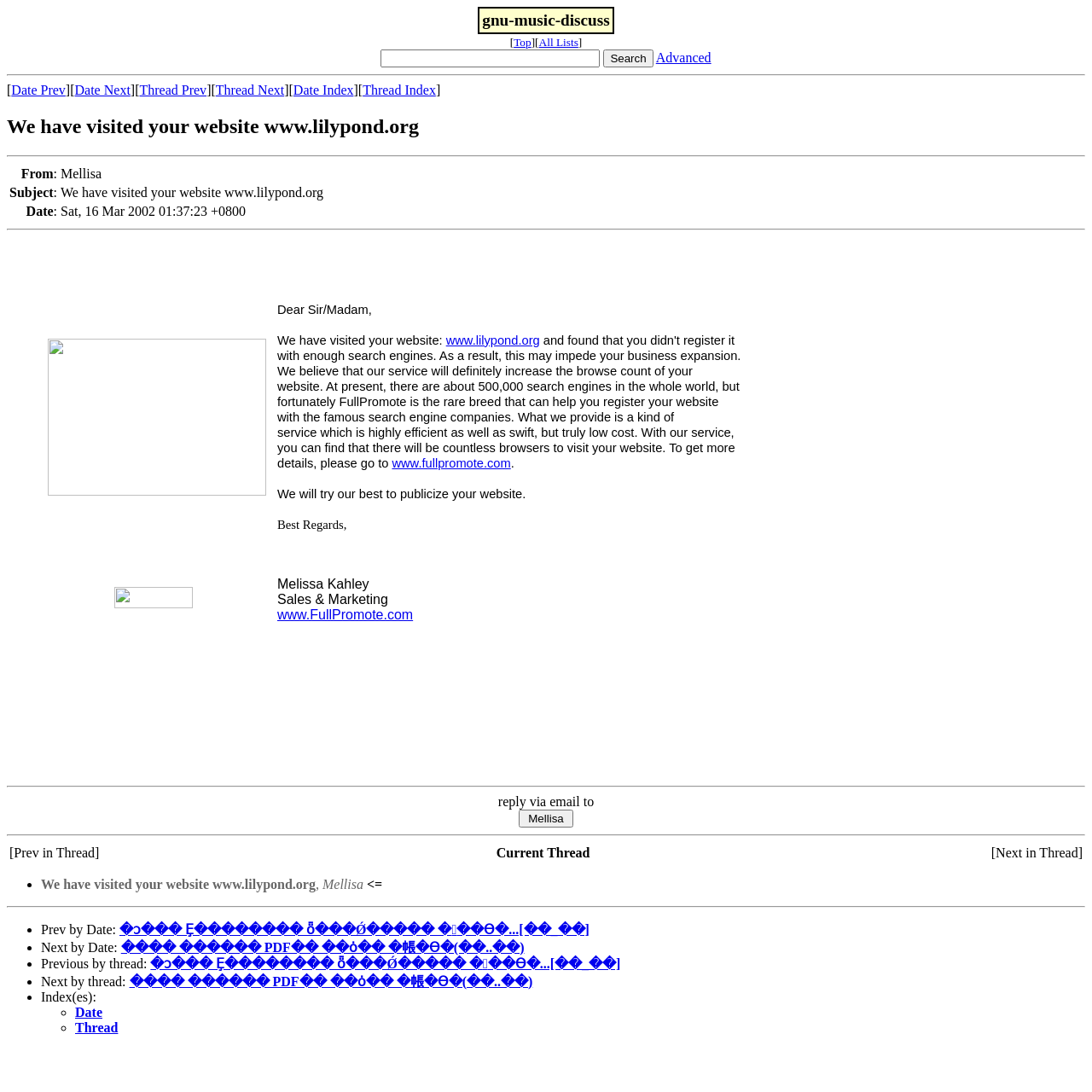Could you provide the bounding box coordinates for the portion of the screen to click to complete this instruction: "Search for something"?

[0.349, 0.045, 0.55, 0.062]